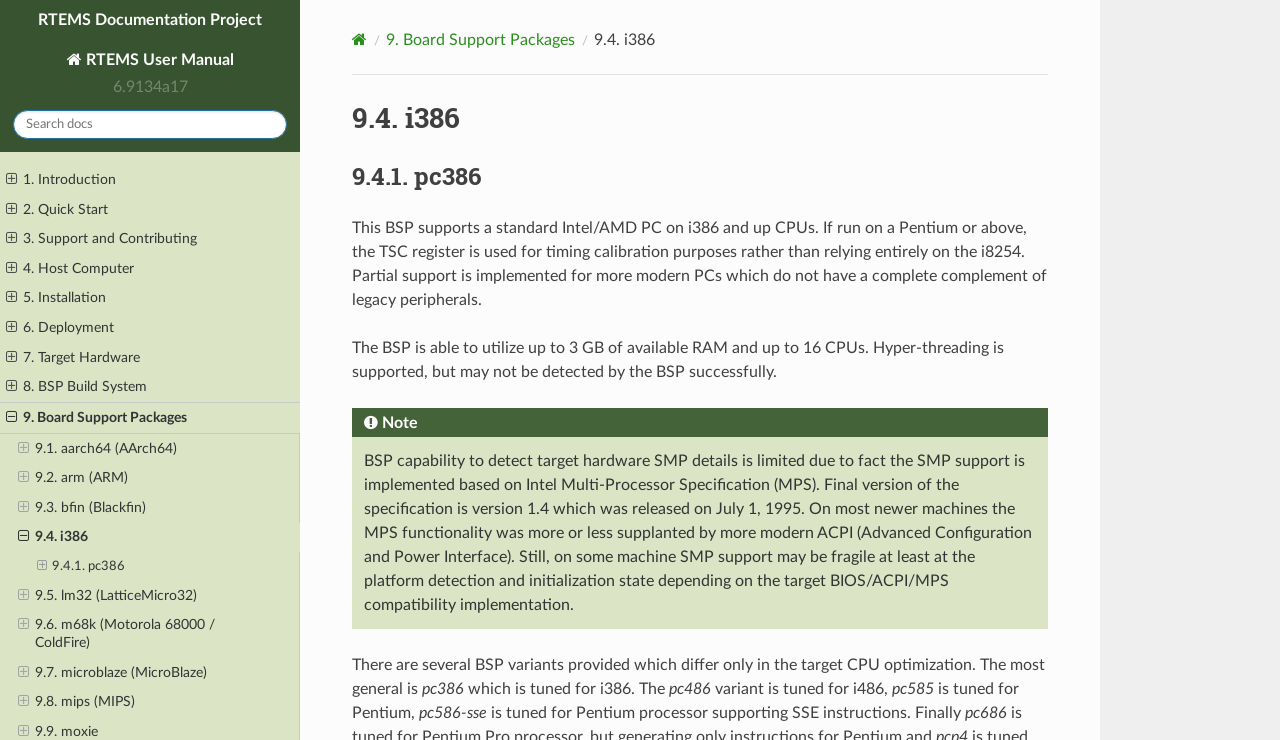Pinpoint the bounding box coordinates of the area that must be clicked to complete this instruction: "Click on RTEMS User Manual".

[0.047, 0.063, 0.187, 0.097]